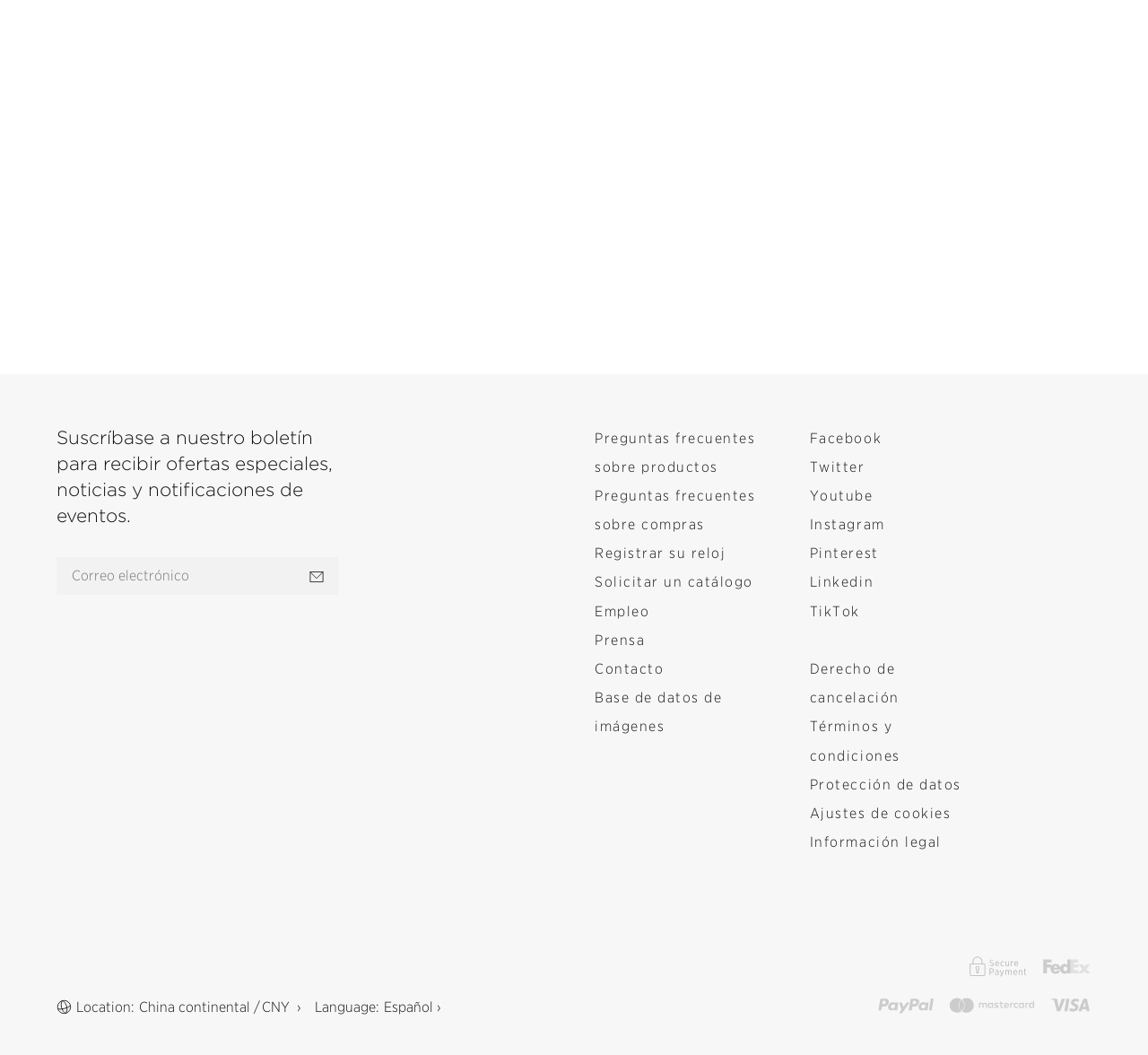Observe the image and answer the following question in detail: What is the topic of the first list item?

The first list item is a link labeled as 'Preguntas frecuentes sobre productos', which translates to 'Frequently asked questions about products' in English.